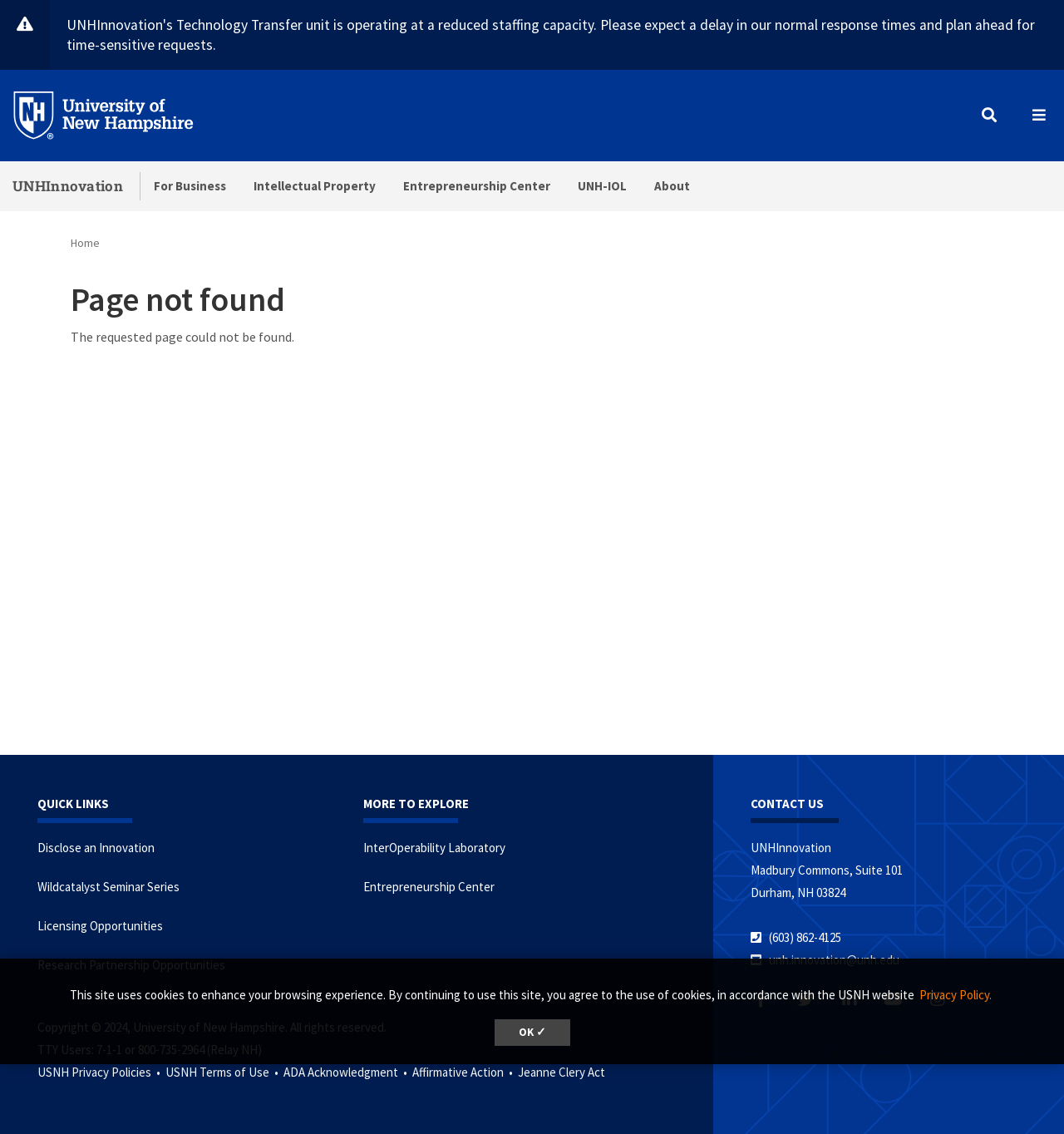What is the name of the university?
Relying on the image, give a concise answer in one word or a brief phrase.

University of New Hampshire